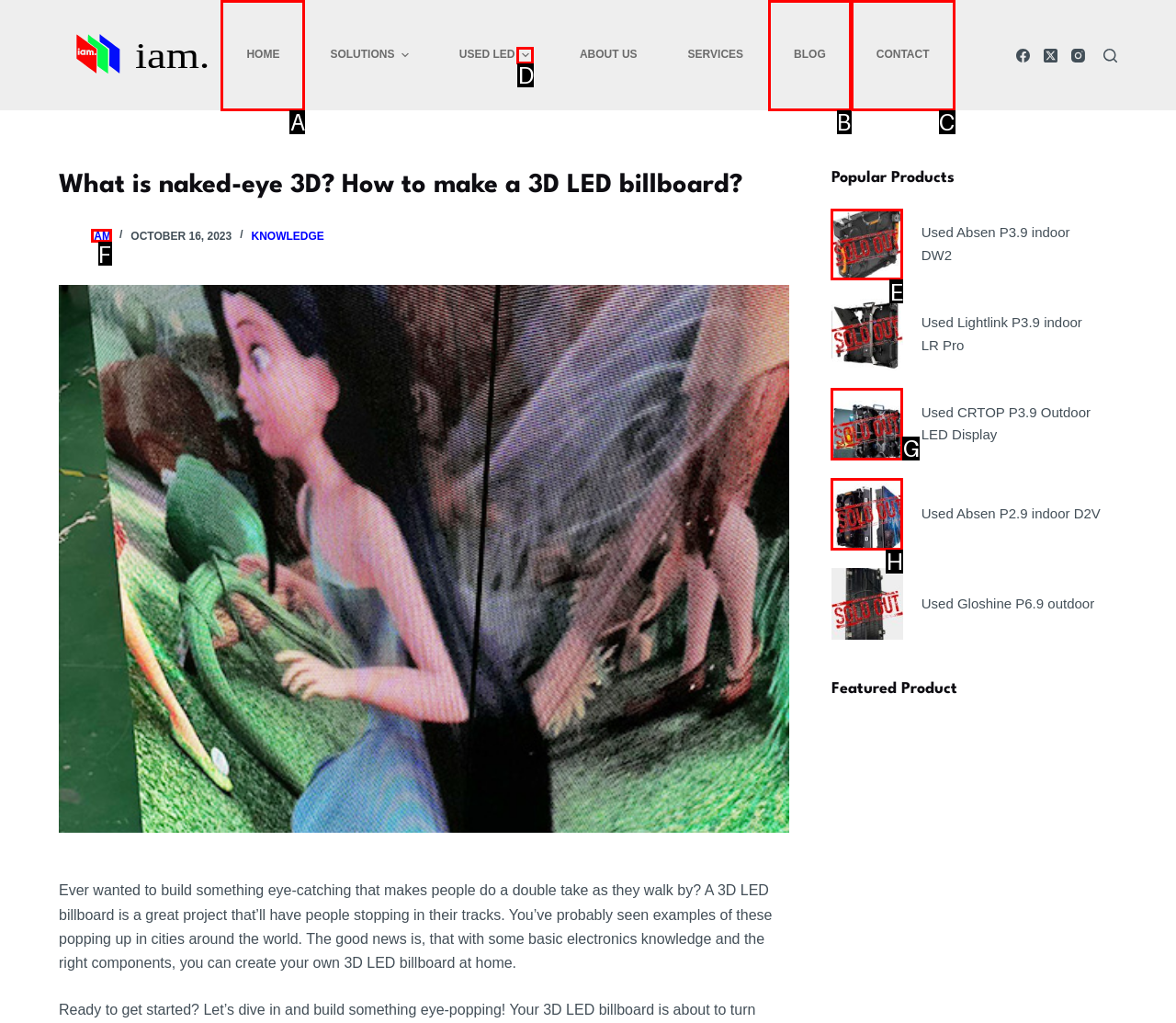To achieve the task: Click the 'HOME' menu item, which HTML element do you need to click?
Respond with the letter of the correct option from the given choices.

A